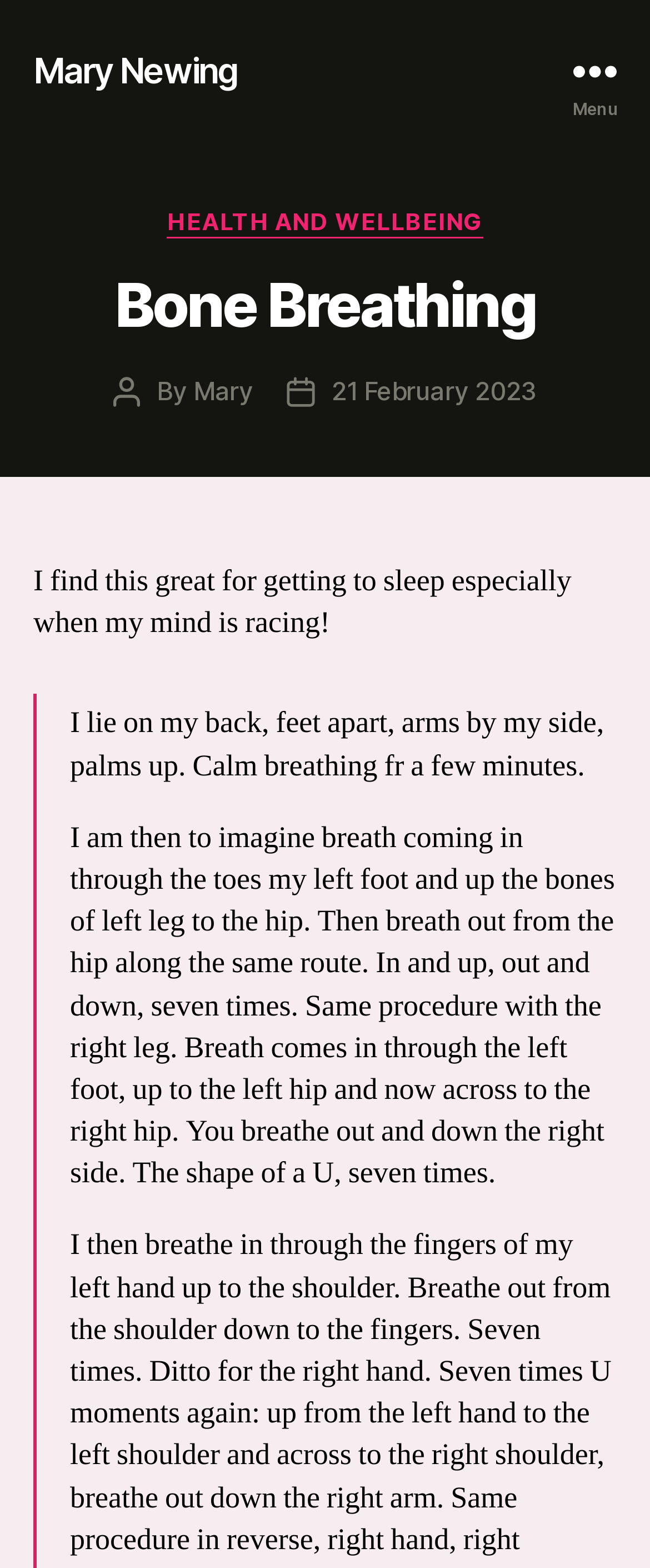Look at the image and give a detailed response to the following question: What is the shape of the breath path?

The text 'The shape of a U, seven times.' suggests that the breath path follows a U shape, where the breath comes in through one side and goes out through the other side.